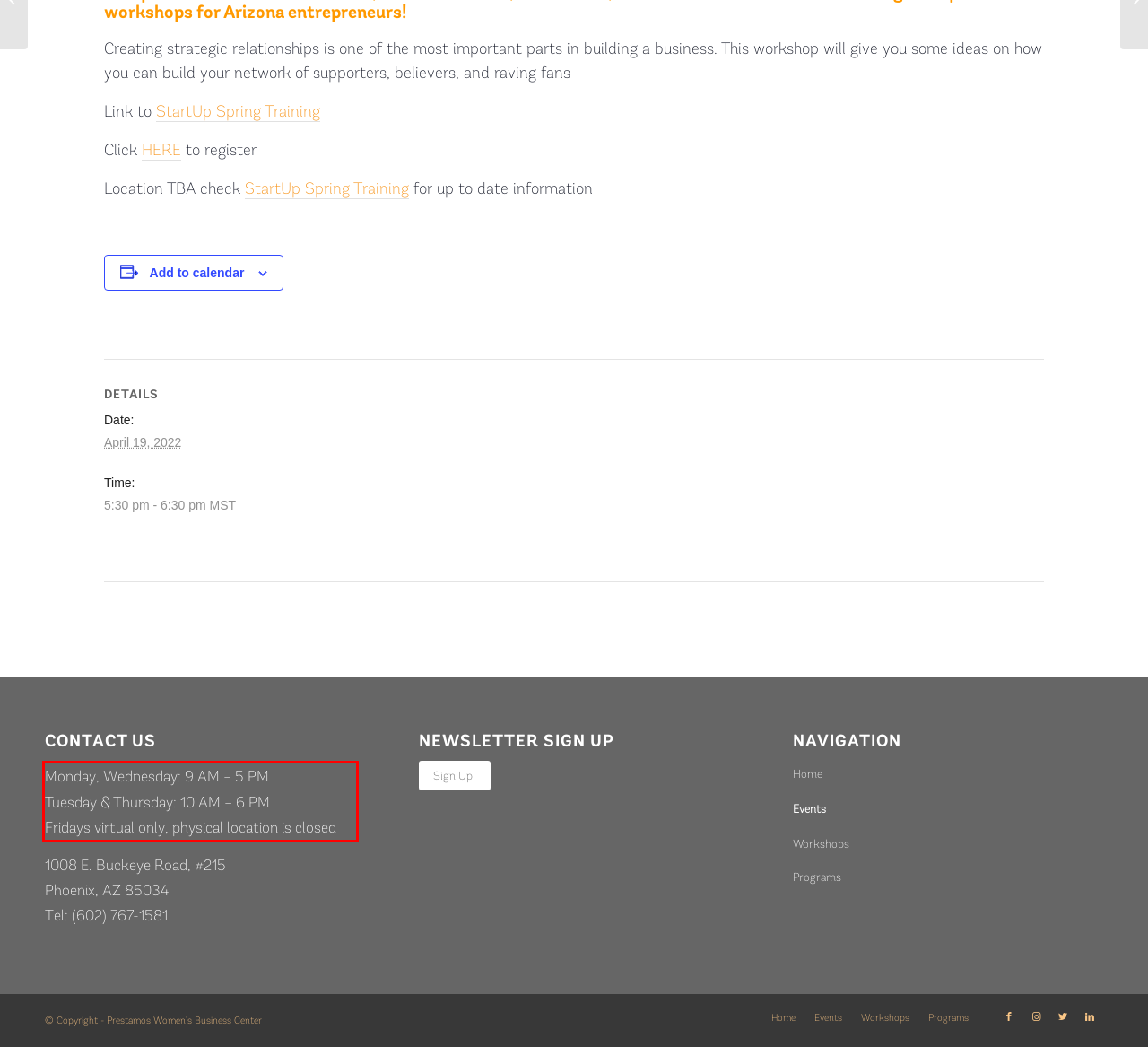With the given screenshot of a webpage, locate the red rectangle bounding box and extract the text content using OCR.

Monday, Wednesday: 9 AM – 5 PM Tuesday & Thursday: 10 AM – 6 PM Fridays virtual only, physical location is closed